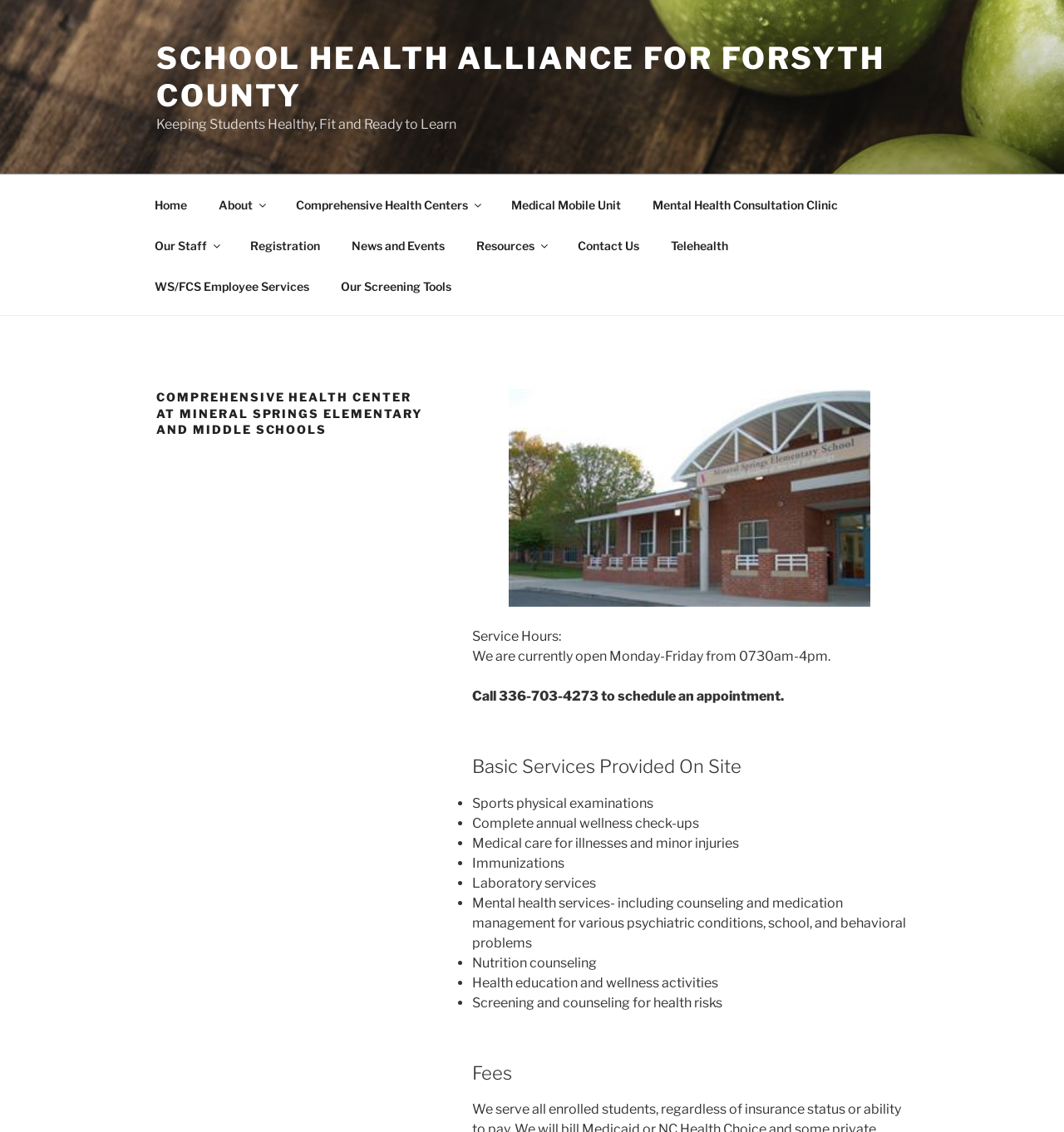Identify the text that serves as the heading for the webpage and generate it.

COMPREHENSIVE HEALTH CENTER AT MINERAL SPRINGS ELEMENTARY AND MIDDLE SCHOOLS